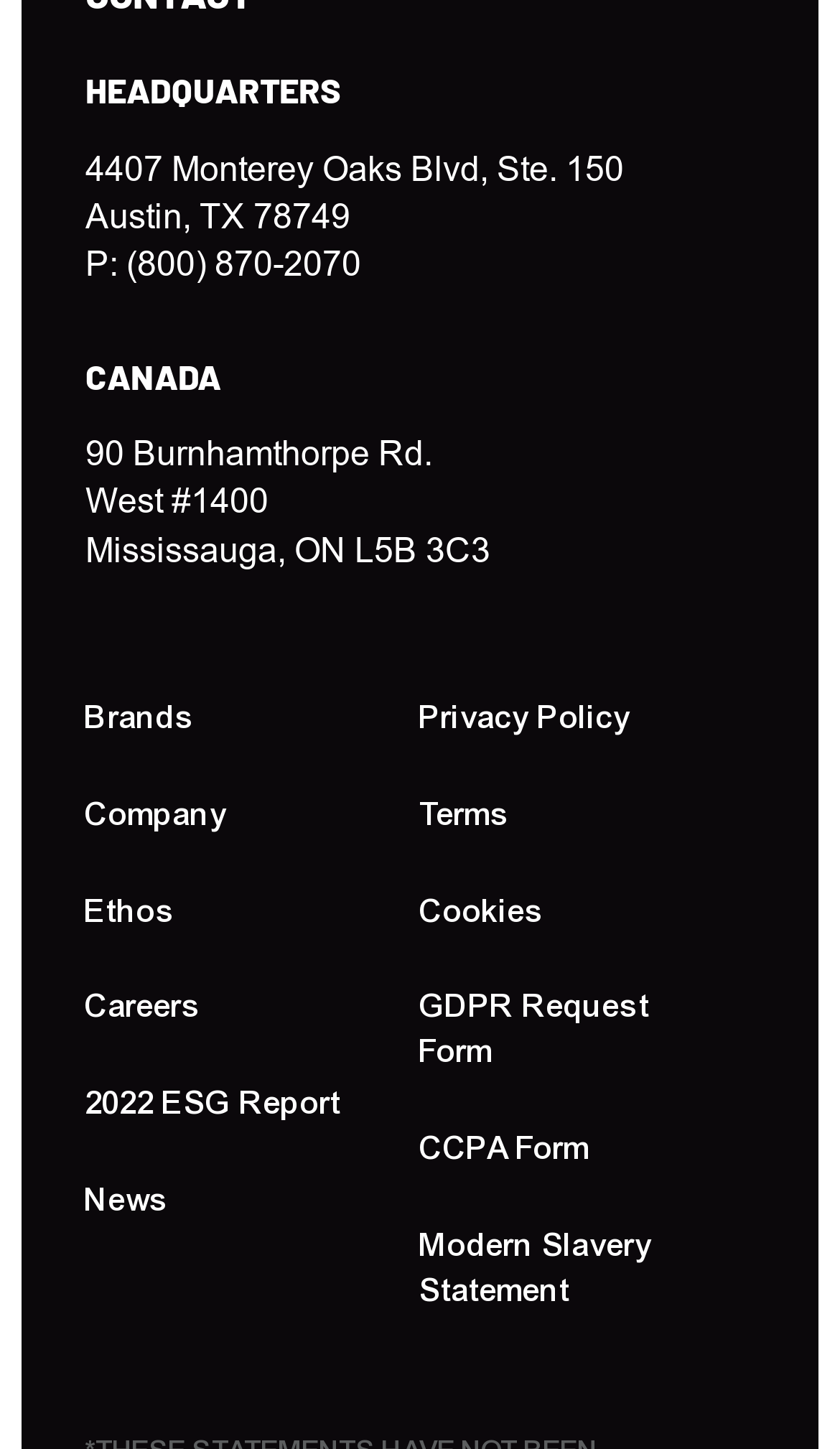Please find the bounding box coordinates of the element that needs to be clicked to perform the following instruction: "Check news". The bounding box coordinates should be four float numbers between 0 and 1, represented as [left, top, right, bottom].

[0.102, 0.813, 0.202, 0.844]